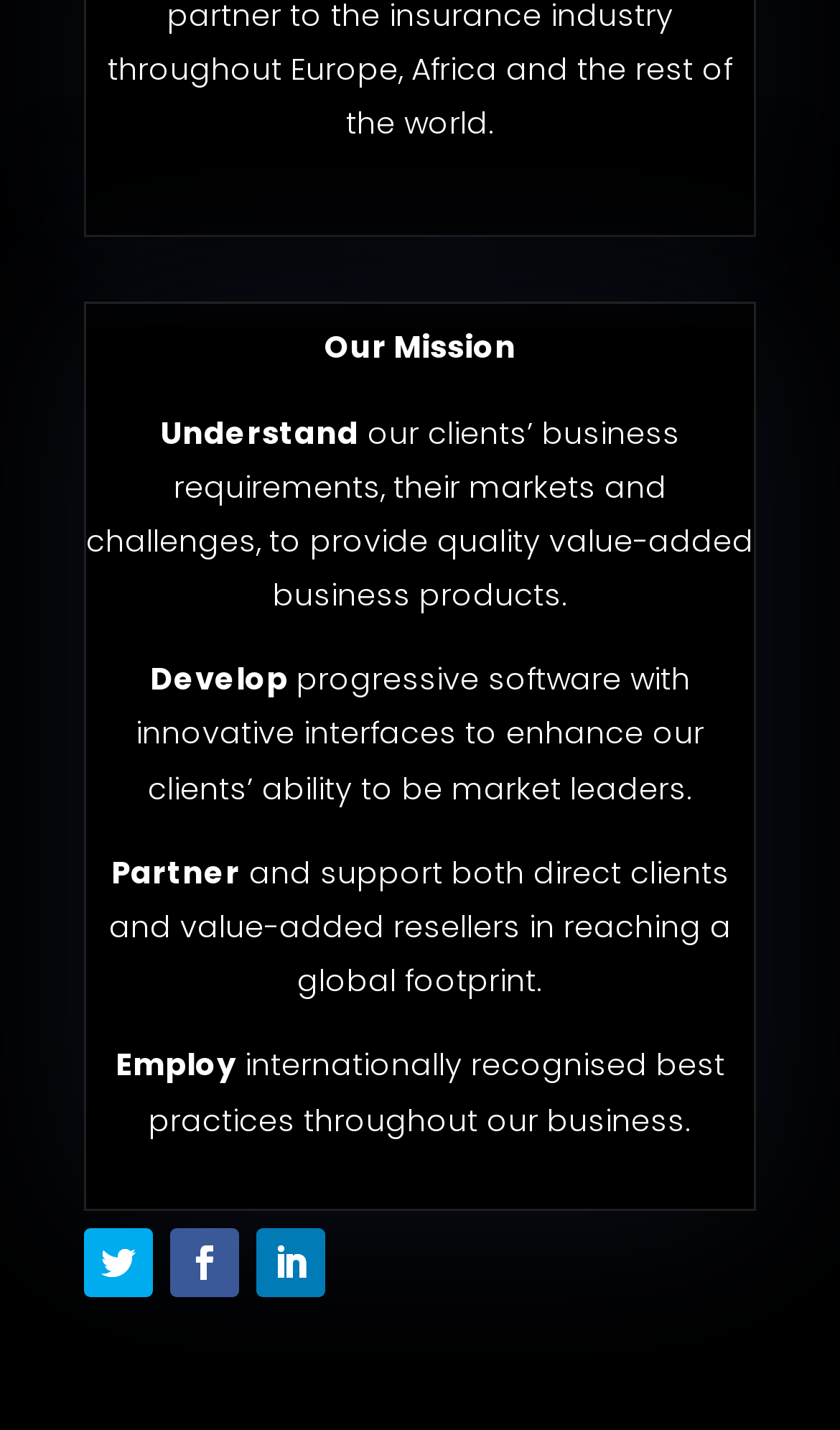What is the purpose of the company's software?
Please provide a comprehensive answer based on the details in the screenshot.

The company develops progressive software with innovative interfaces to enhance its clients' ability to be market leaders, as stated in the 'Develop' part of the company's mission.